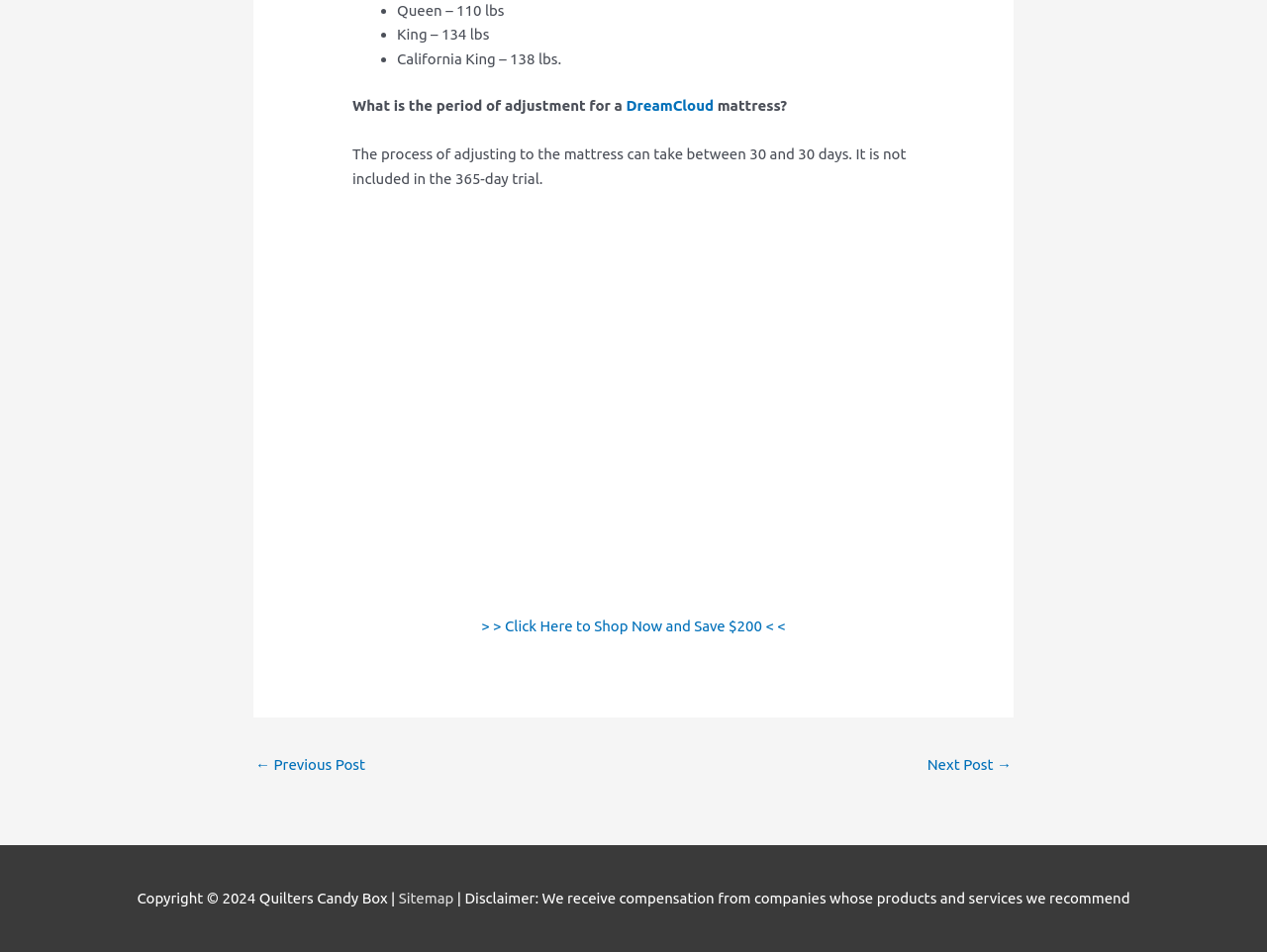Provide a brief response in the form of a single word or phrase:
How long does it take to adjust to a DreamCloud mattress?

30-90 days